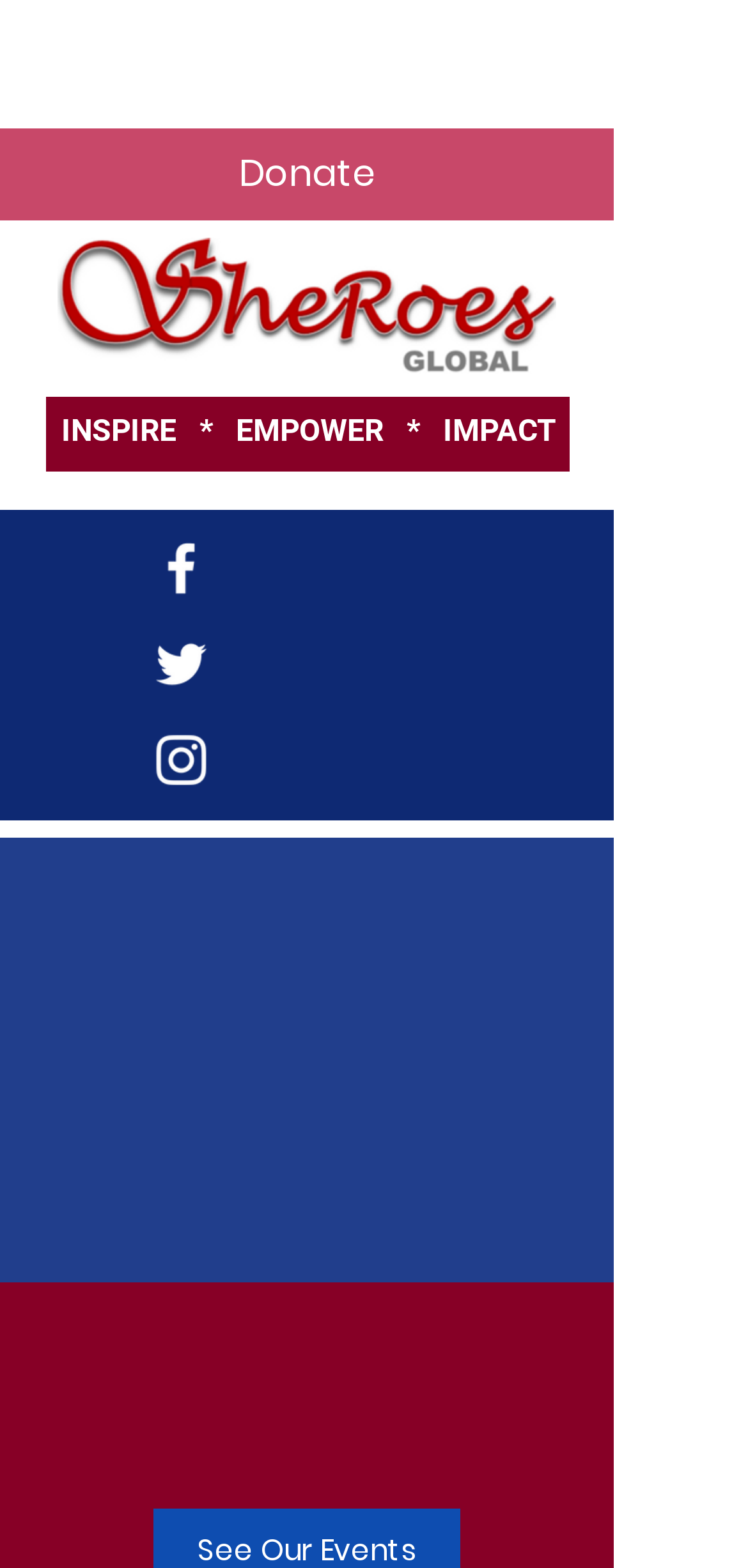Please determine the main heading text of this webpage.

Support our work